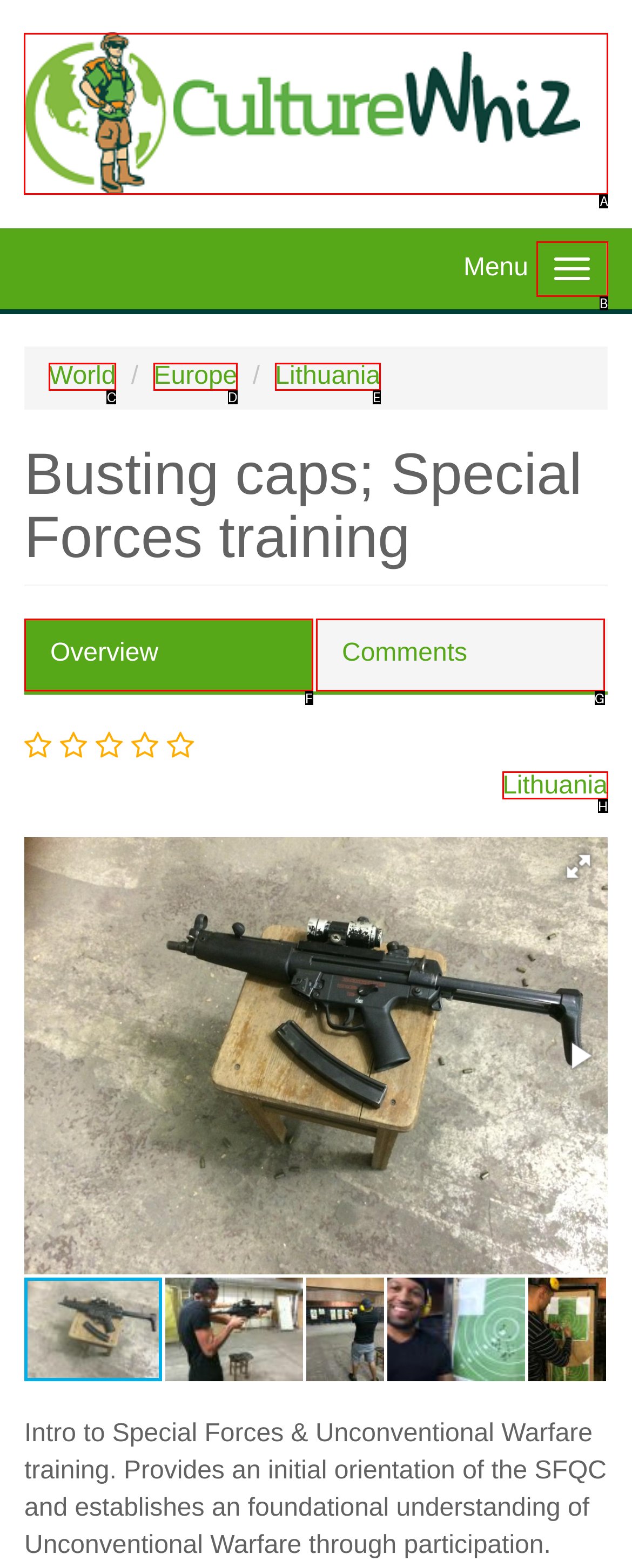Select the correct UI element to complete the task: Click the Home link
Please provide the letter of the chosen option.

A